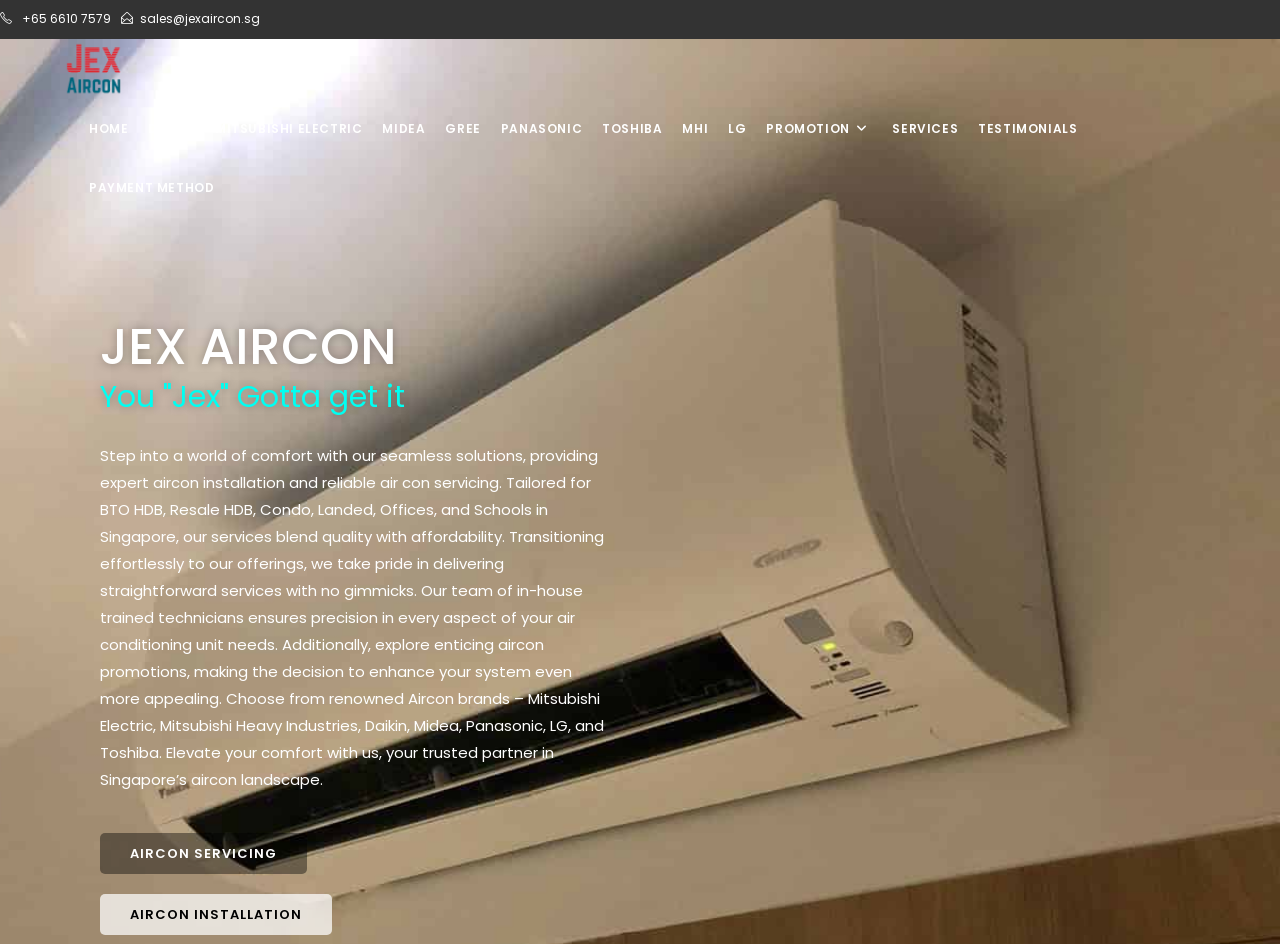Give a detailed account of the webpage's layout and content.

The webpage is about Jex Aircon, a company that offers aircon installation and servicing in Singapore. At the top left corner, there is a phone number "+65 6610 7579" and an email address "sales@jexaircon.sg". 

Below the contact information, there is a logo of Jex Aircon, which is an image linked to the homepage. 

To the right of the logo, there is a navigation menu with links to different pages, including "HOME", various aircon brands such as "DAIKIN", "MITSUBISHI ELECTRIC", "MIDEA", "GREE", "PANASONIC", "TOSHIBA", "MHI", and "LG", as well as "PROMOTION", "SERVICES", "TESTIMONIALS", and "PAYMENT METHOD". 

Below the navigation menu, there is a heading "JEX AIRCON" followed by a tagline "You 'Jex' Gotta get it". 

The main content of the webpage is a paragraph that describes the services offered by Jex Aircon, including aircon installation and servicing for various types of properties in Singapore. The company prides itself on delivering straightforward services with no gimmicks, and its team of in-house trained technicians ensures precision in every aspect of air conditioning unit needs. The paragraph also mentions that the company offers enticing aircon promotions and provides services from renowned aircon brands. 

At the bottom of the main content, there are two links to "AIRCON SERVICING" and "AIRCON INSTALLATION" pages.